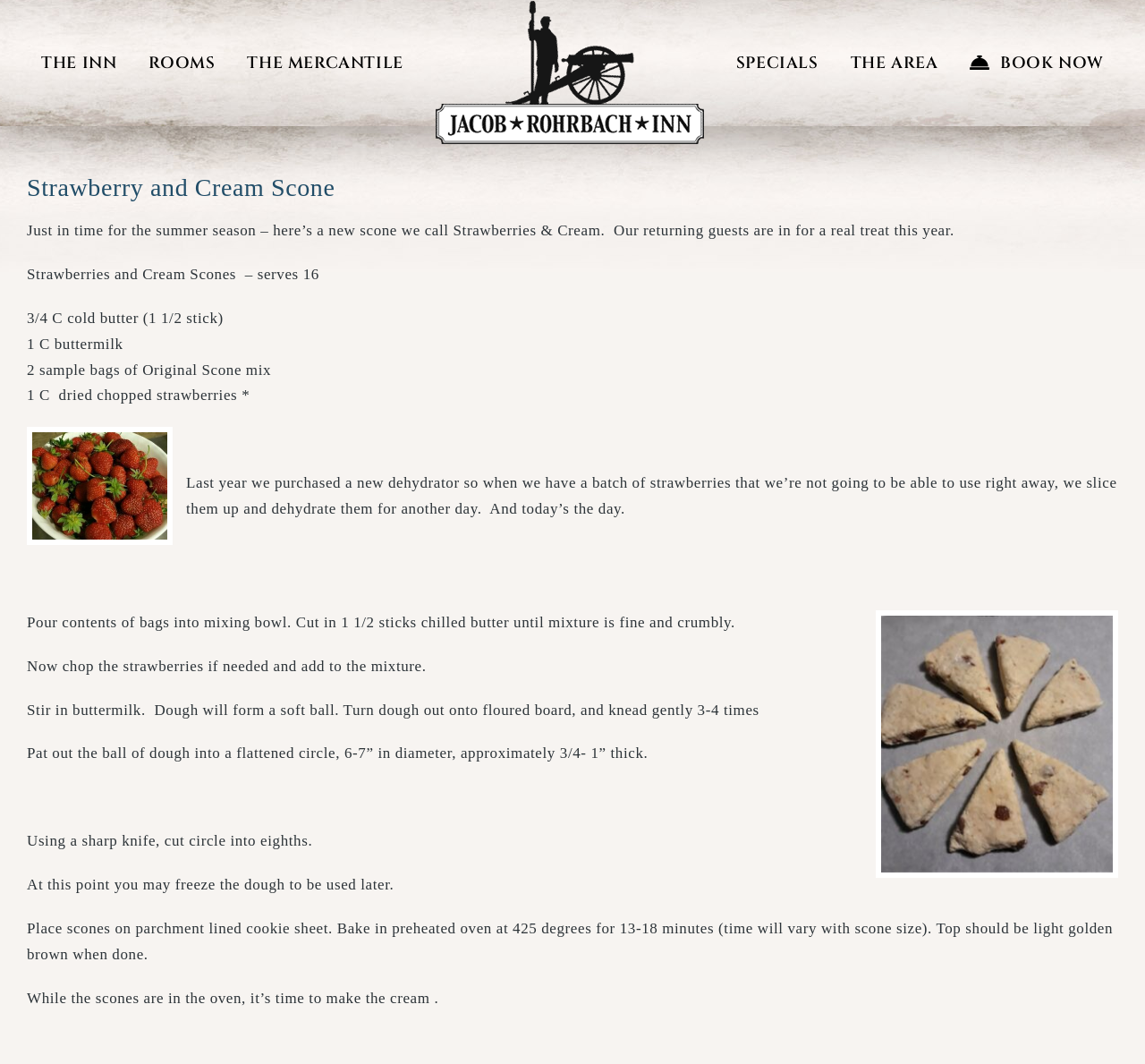Respond to the question with just a single word or phrase: 
What is the name of the inn?

Jacob Rohrbach Inn